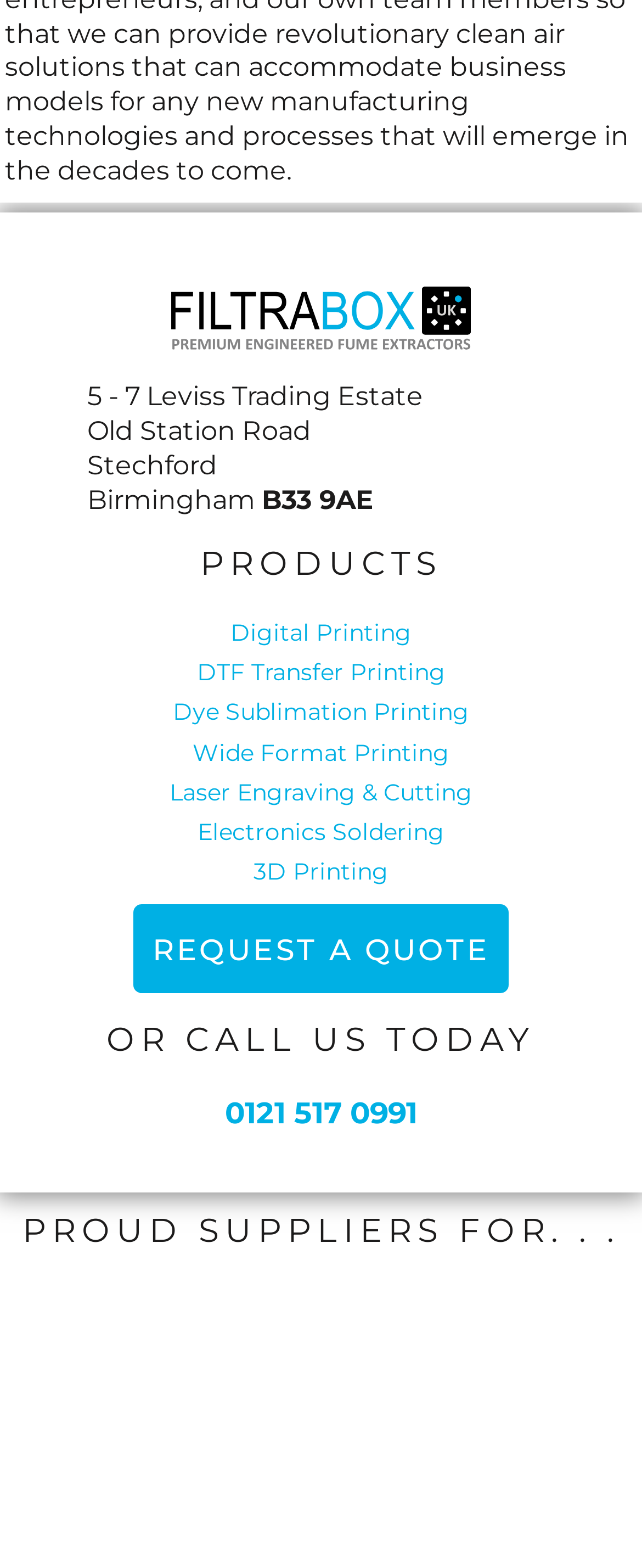Please identify the bounding box coordinates for the region that you need to click to follow this instruction: "Click the 'About Econlib' link".

None